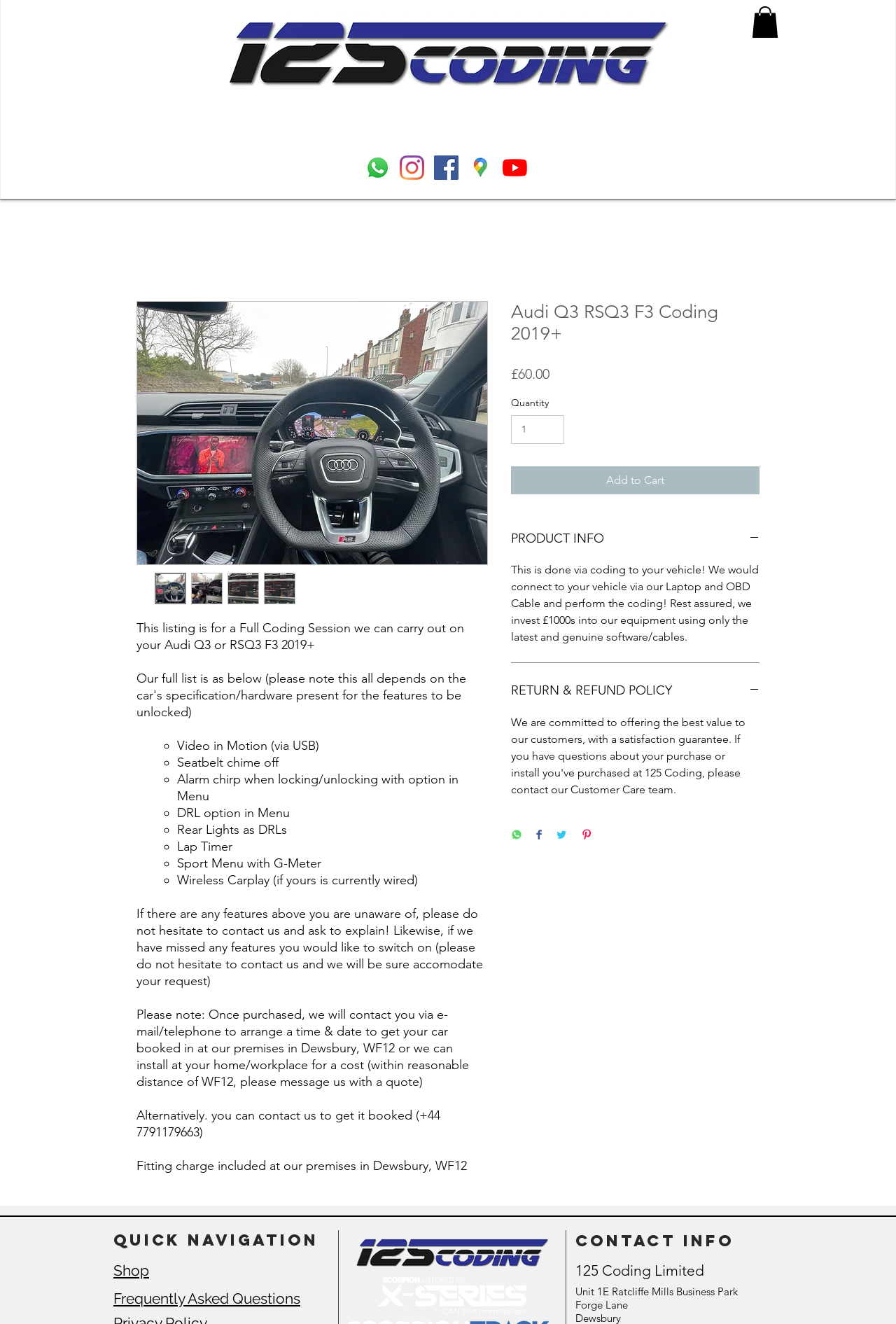Please provide a comprehensive answer to the question based on the screenshot: How many social media platforms can you share this product on?

I counted the number of social media sharing buttons at the bottom of the product information section, and there are 5 buttons: WhatsApp, Facebook, Twitter, Pinterest, and Google Places.